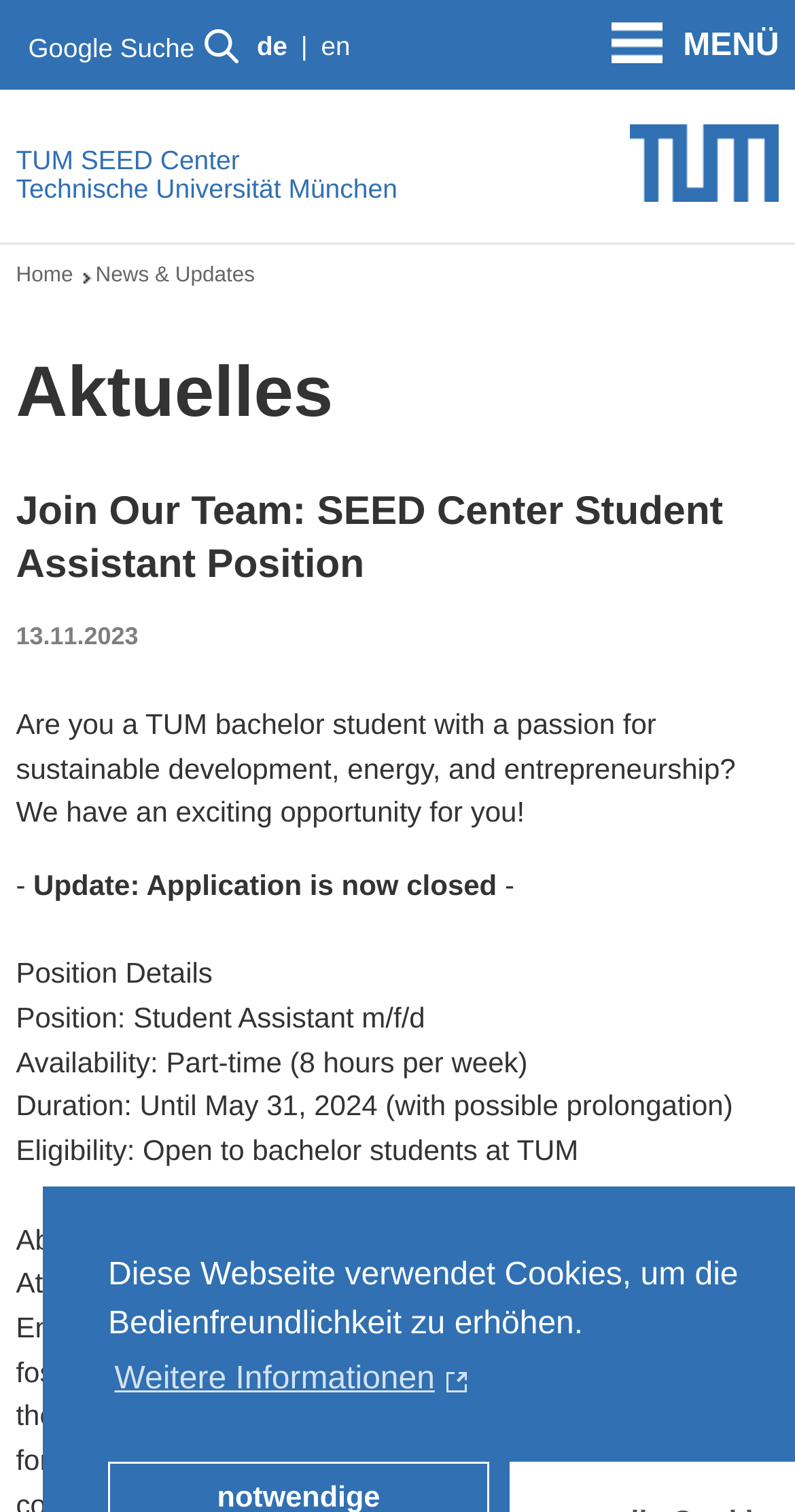What is the duration of the position?
Examine the screenshot and reply with a single word or phrase.

Until May 31, 2024